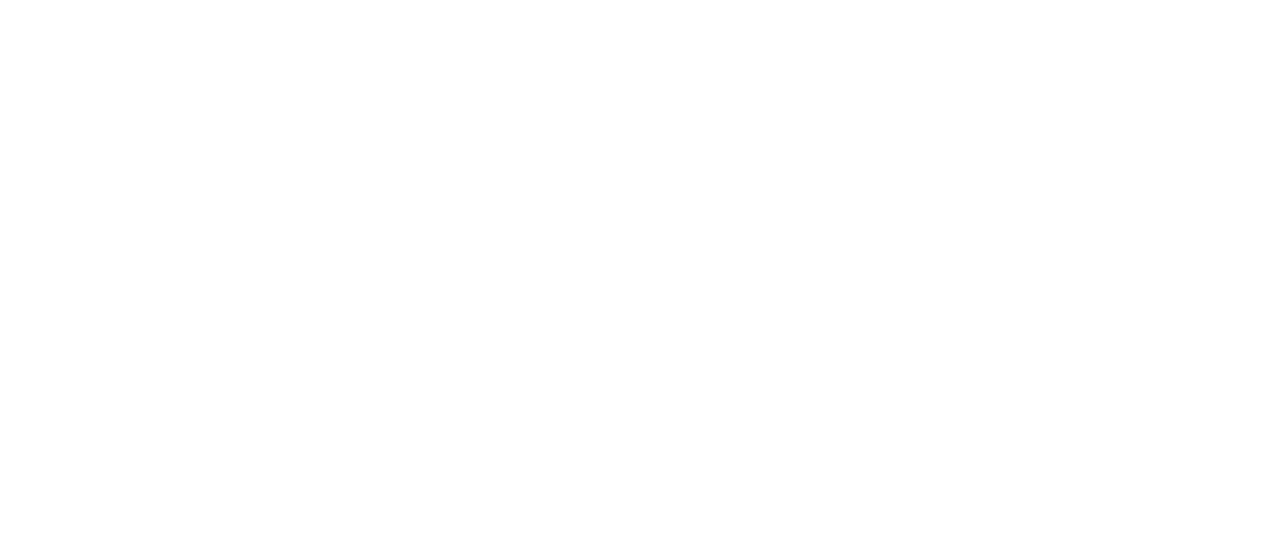What are the two options at the bottom of the webpage?
Give a one-word or short phrase answer based on the image.

Terms of Service, Privacy Policy